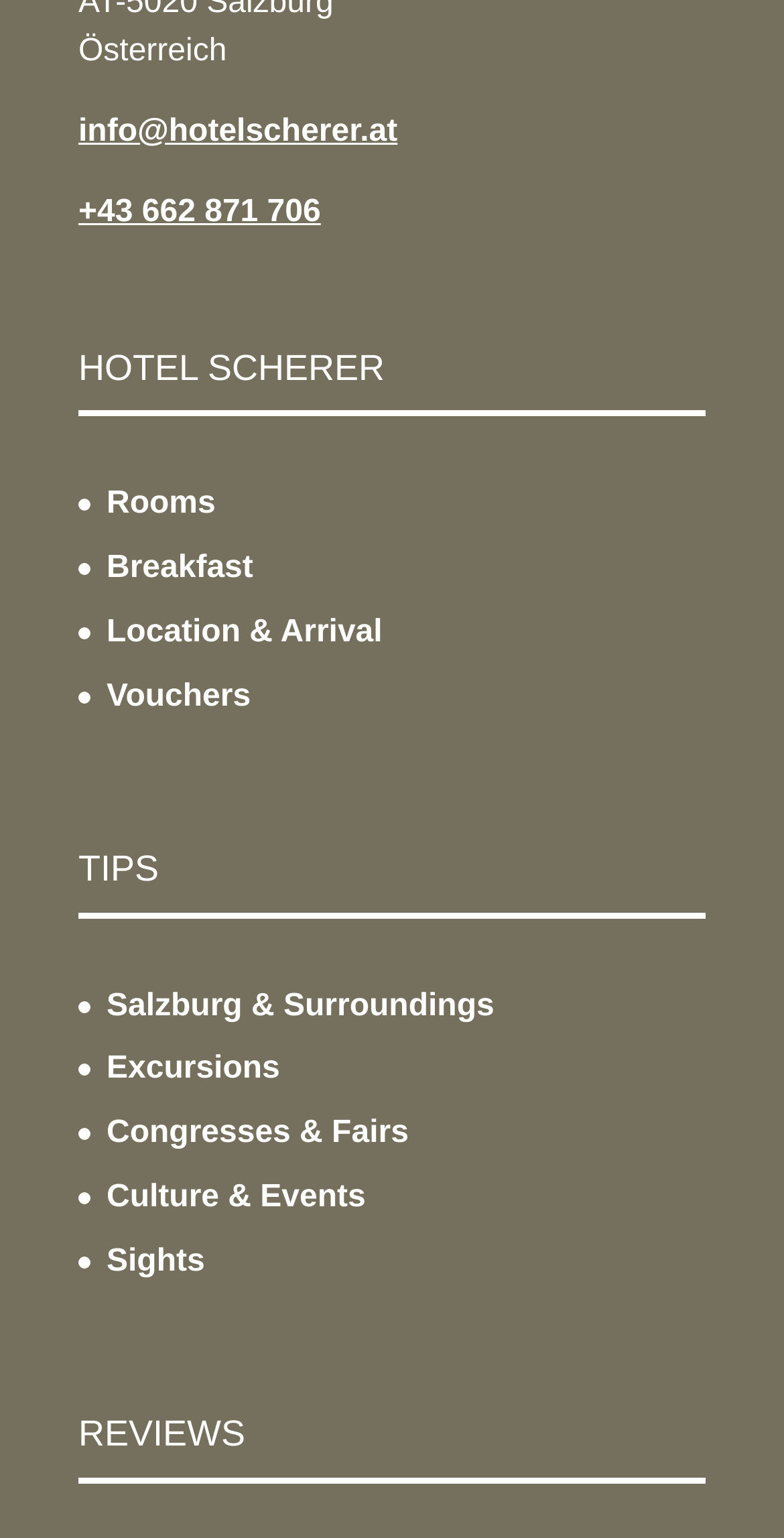Bounding box coordinates should be in the format (top-left x, top-left y, bottom-right x, bottom-right y) and all values should be floating point numbers between 0 and 1. Determine the bounding box coordinate for the UI element described as: Breakfast

[0.136, 0.358, 0.323, 0.381]